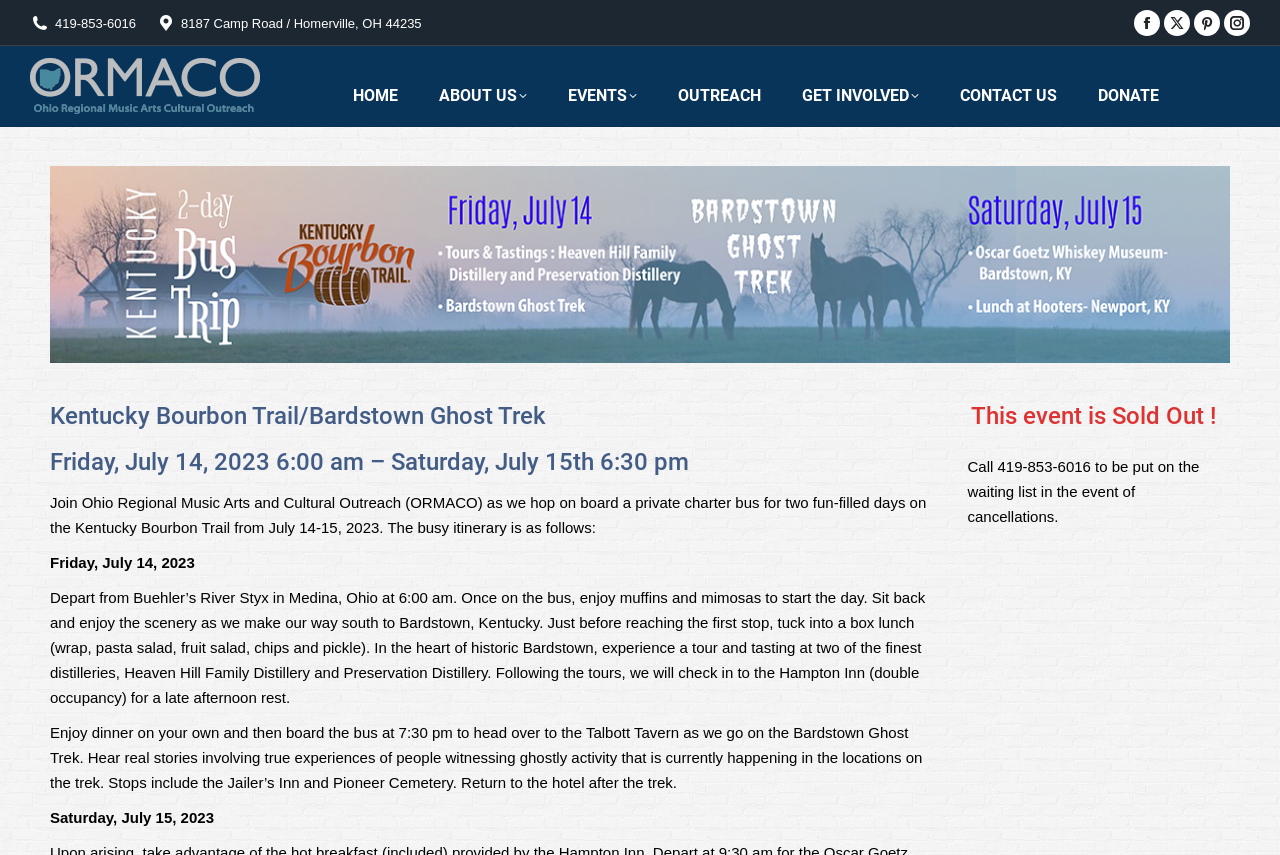Describe all visible elements and their arrangement on the webpage.

The webpage appears to be an event page for a musical bus trip organized by ORMACO. At the top, there is a phone number "419-853-6016" and an address "8187 Camp Road / Homerville, OH 44235" displayed. Below this, there are social media links to Facebook, X, Pinterest, and Instagram.

On the left side, there is a vertical menu with links to different pages, including "HOME", "ABOUT US", "EVENTS", "OUTREACH", "GET INVOLVED", "CONTACT US", and "DONATE". 

The main content of the page is an event description, which is divided into sections. At the top, there is a heading "Kentucky Bourbon Trail/Bardstown Ghost Trek" followed by the event dates "Friday, July 14, 2023 6:00 am – Saturday, July 15th 6:30 pm". 

Below this, there is a detailed description of the event, which includes the itinerary, including departure and arrival times, tour and tasting at distilleries, dinner, and a ghost trek. The text is divided into paragraphs, with each paragraph describing a different part of the event.

On the right side of the event description, there is a large image that spans almost the entire height of the page. Above the image, there is a heading "This event is Sold Out!" and a note below it stating that interested individuals can call the provided phone number to be put on the waiting list in case of cancellations.